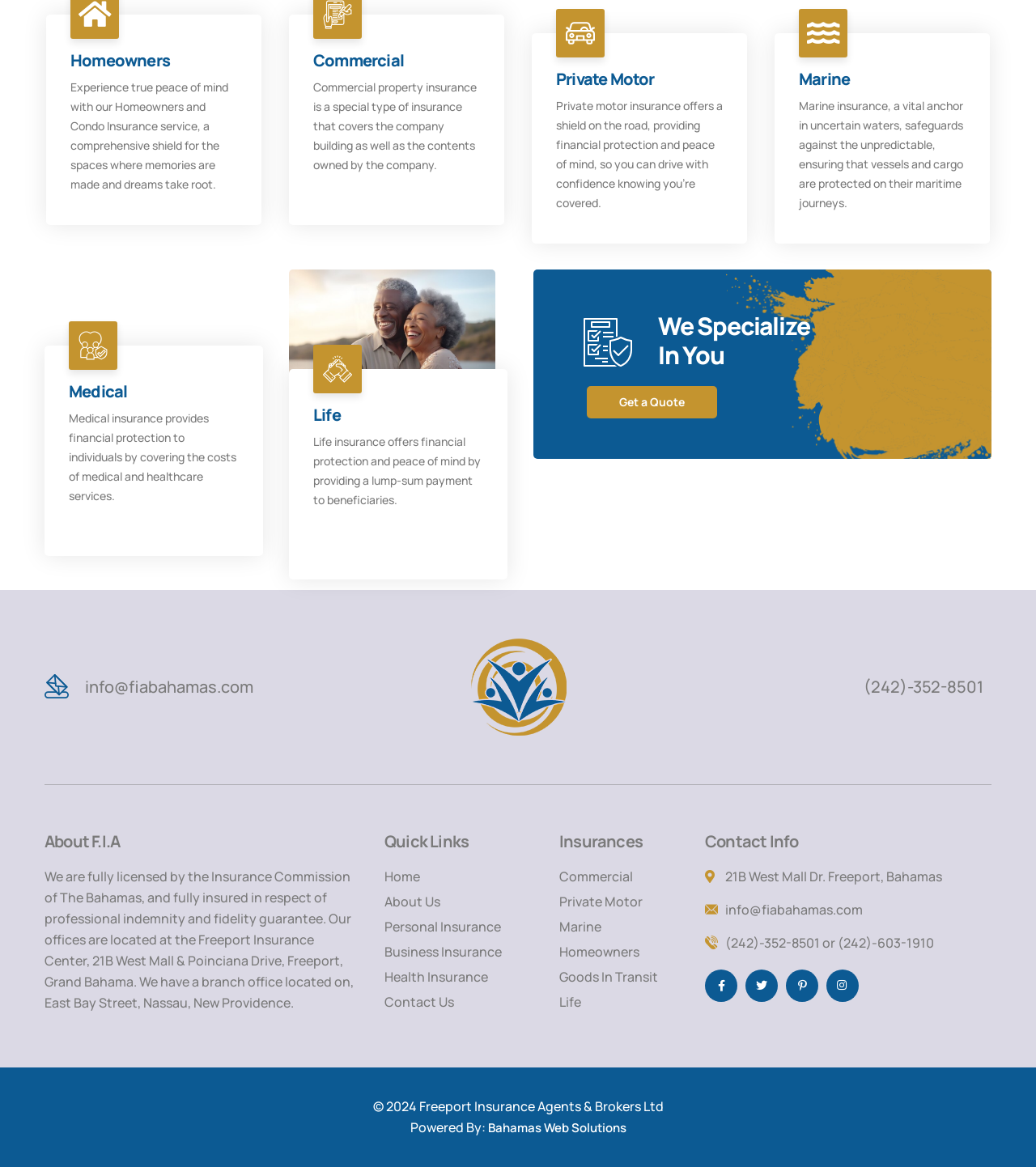Find the bounding box coordinates of the element you need to click on to perform this action: 'Check About F.I.A'. The coordinates should be represented by four float values between 0 and 1, in the format [left, top, right, bottom].

[0.043, 0.714, 0.348, 0.728]